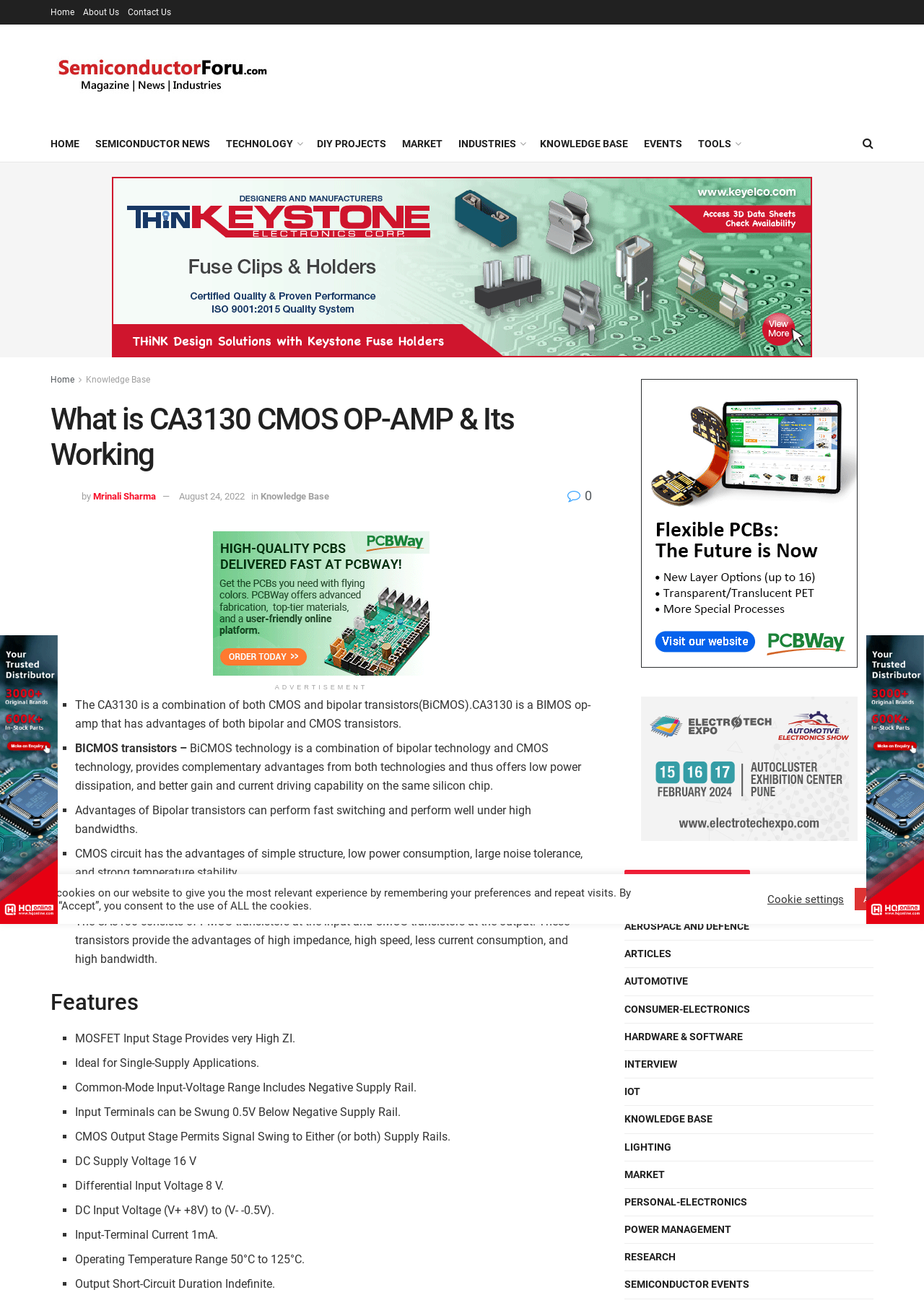Provide the bounding box coordinates of the HTML element described as: "Aerospace and Defence". The bounding box coordinates should be four float numbers between 0 and 1, i.e., [left, top, right, bottom].

[0.676, 0.701, 0.811, 0.715]